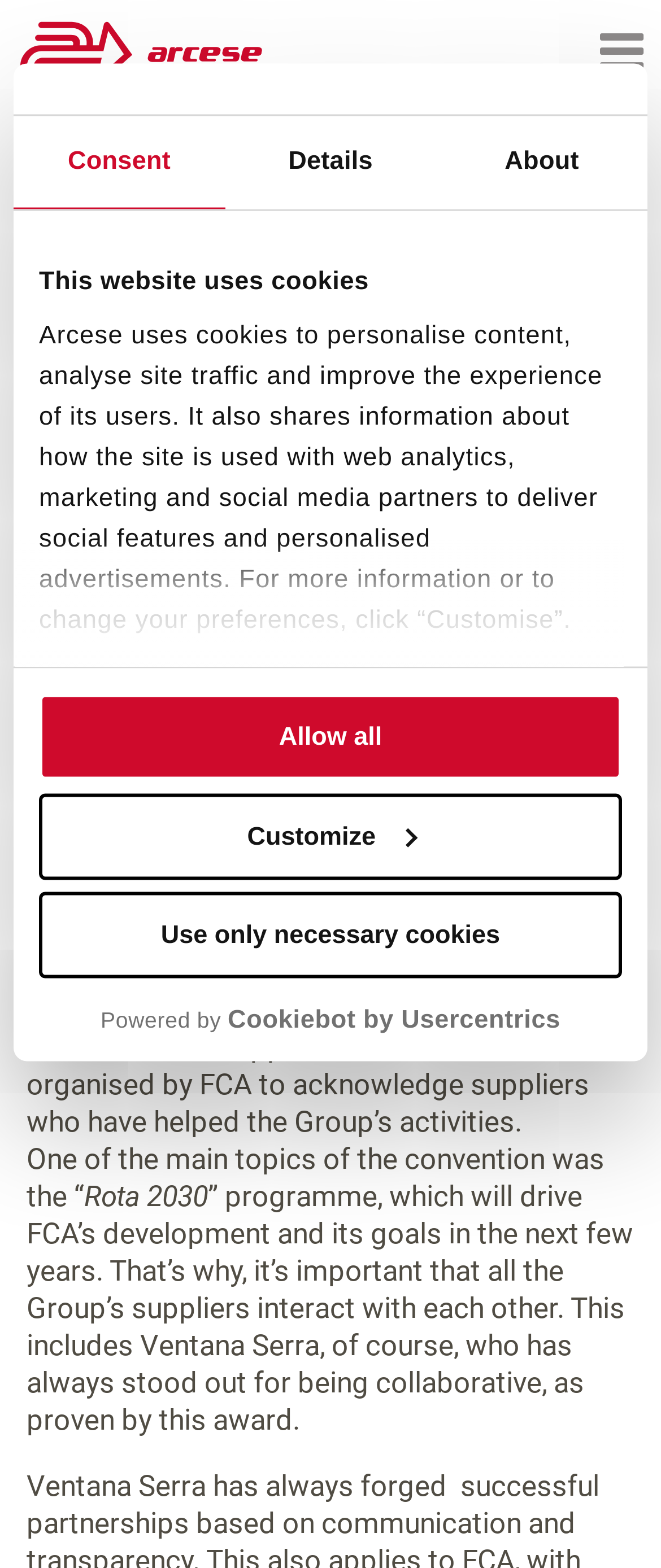Pinpoint the bounding box coordinates of the area that should be clicked to complete the following instruction: "Click the 'Customize' button". The coordinates must be given as four float numbers between 0 and 1, i.e., [left, top, right, bottom].

[0.059, 0.506, 0.941, 0.561]